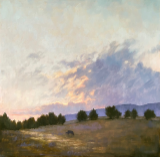What is the atmosphere of the scene?
Examine the screenshot and reply with a single word or phrase.

Inviting